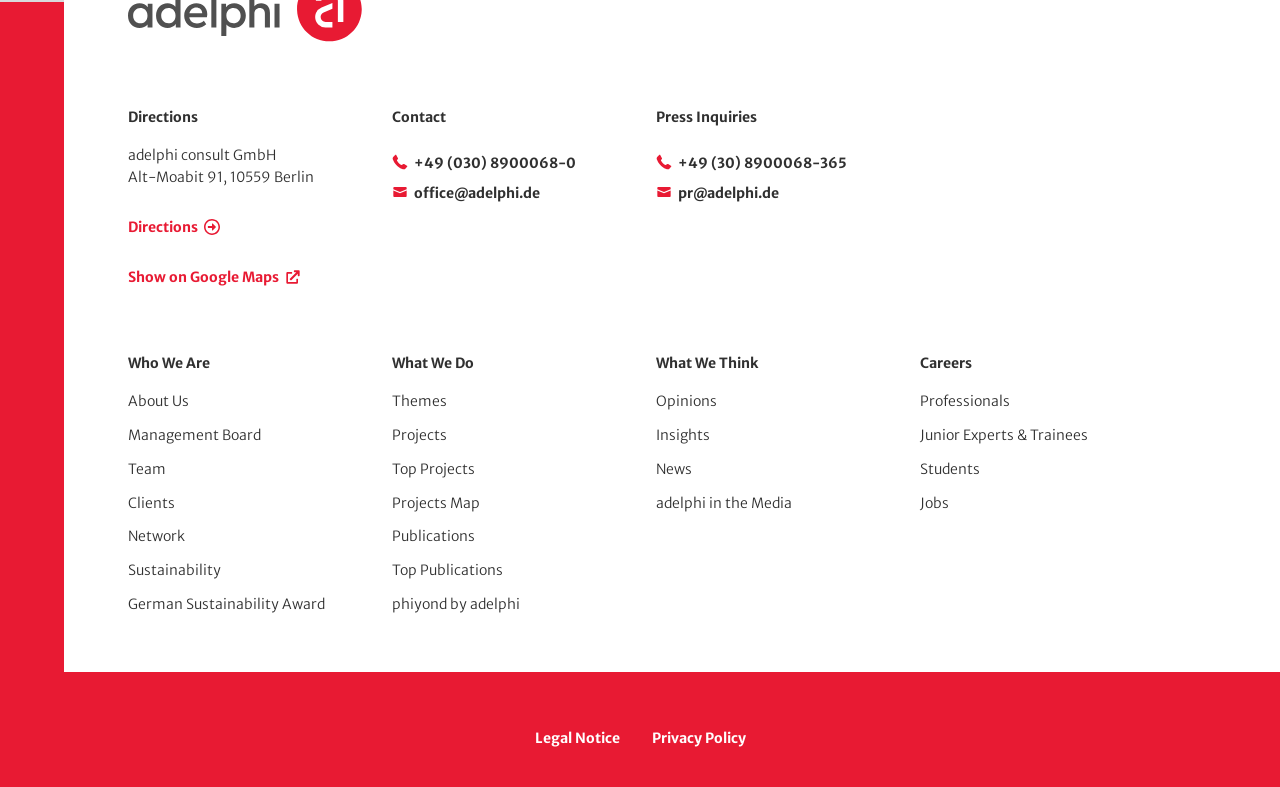Find the bounding box coordinates of the clickable region needed to perform the following instruction: "Contact us". The coordinates should be provided as four float numbers between 0 and 1, i.e., [left, top, right, bottom].

[0.306, 0.137, 0.348, 0.16]